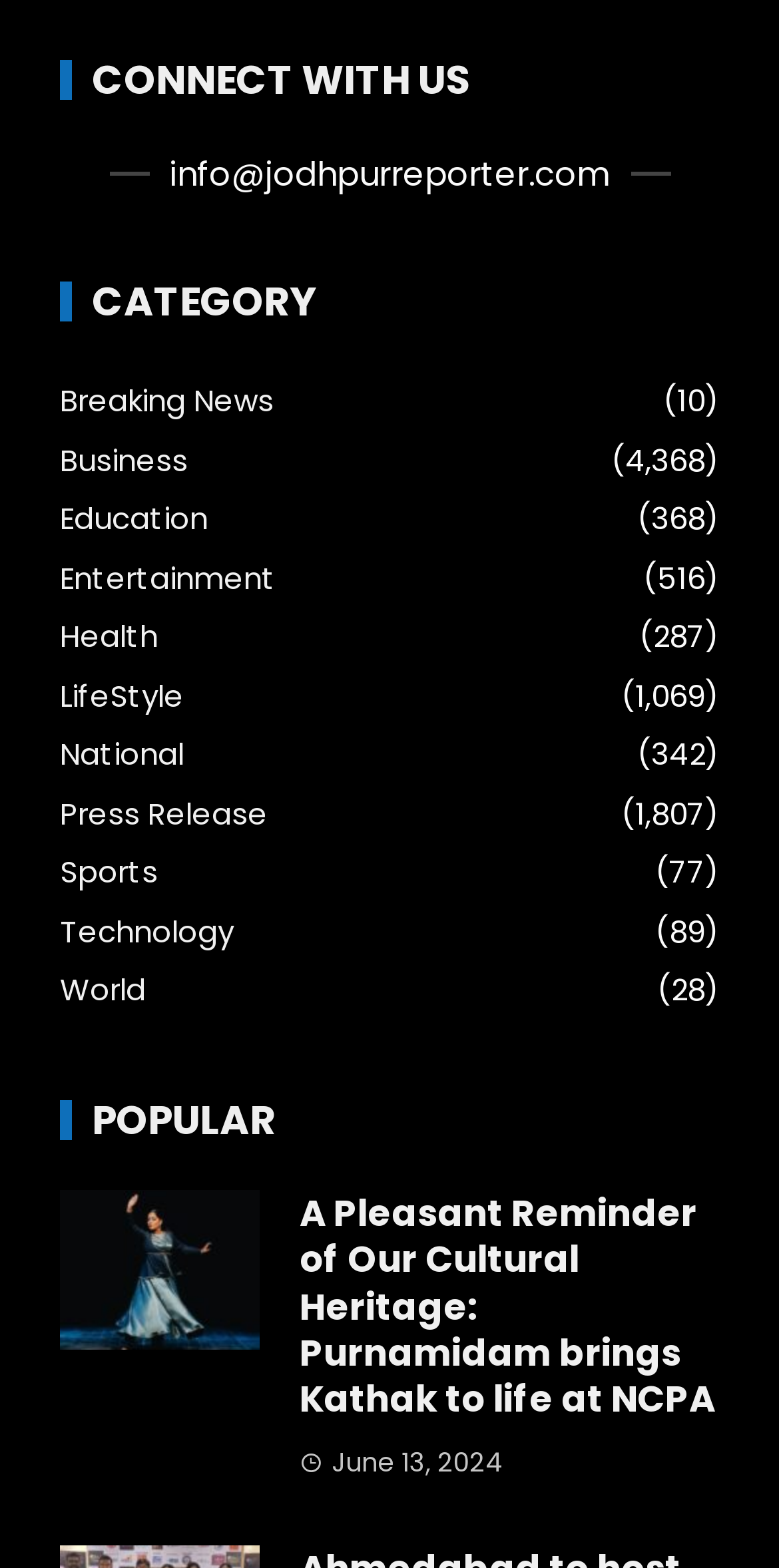Predict the bounding box of the UI element that fits this description: "Press Release".

[0.077, 0.507, 0.344, 0.531]